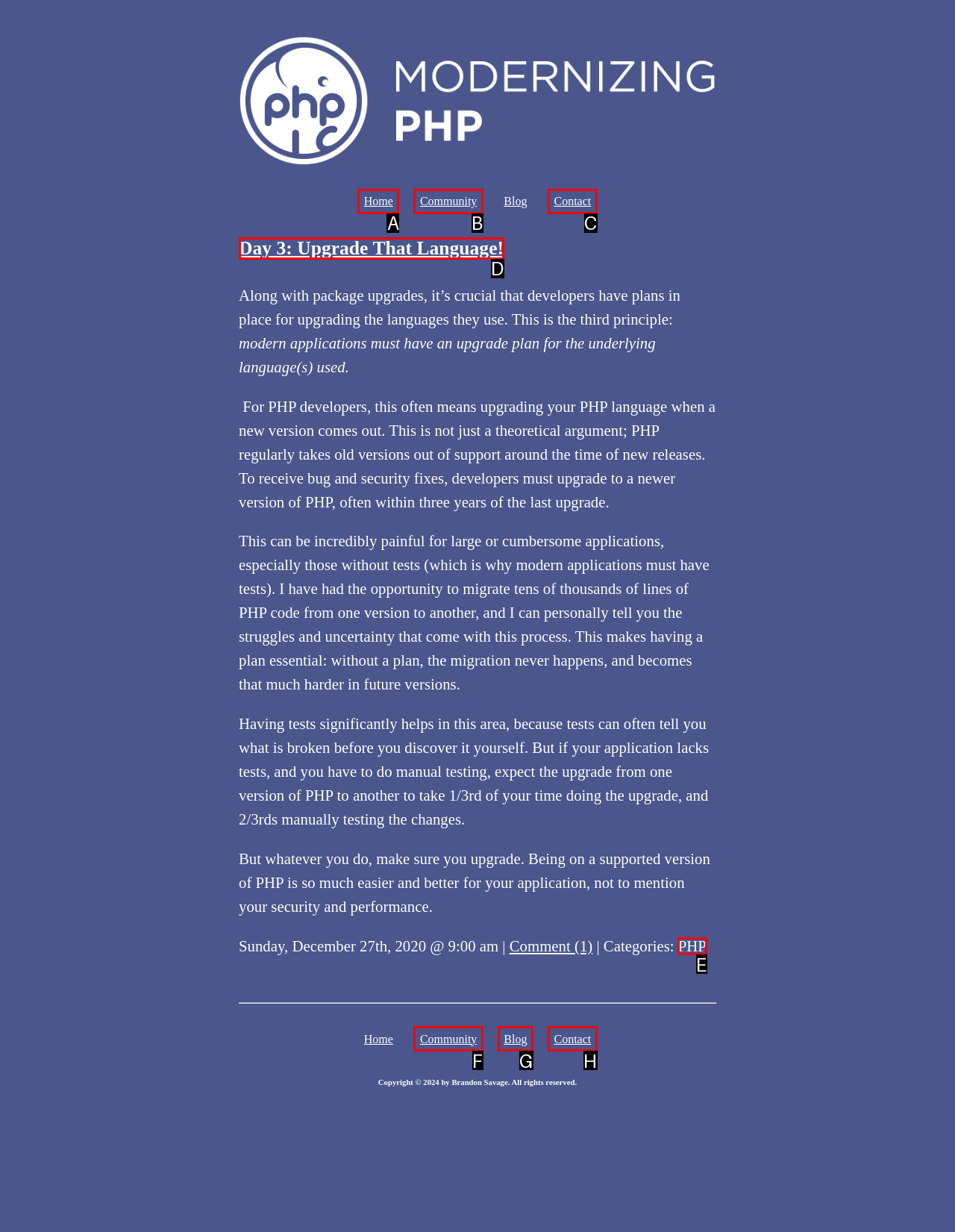Select the correct option from the given choices to perform this task: View reviews. Provide the letter of that option.

None